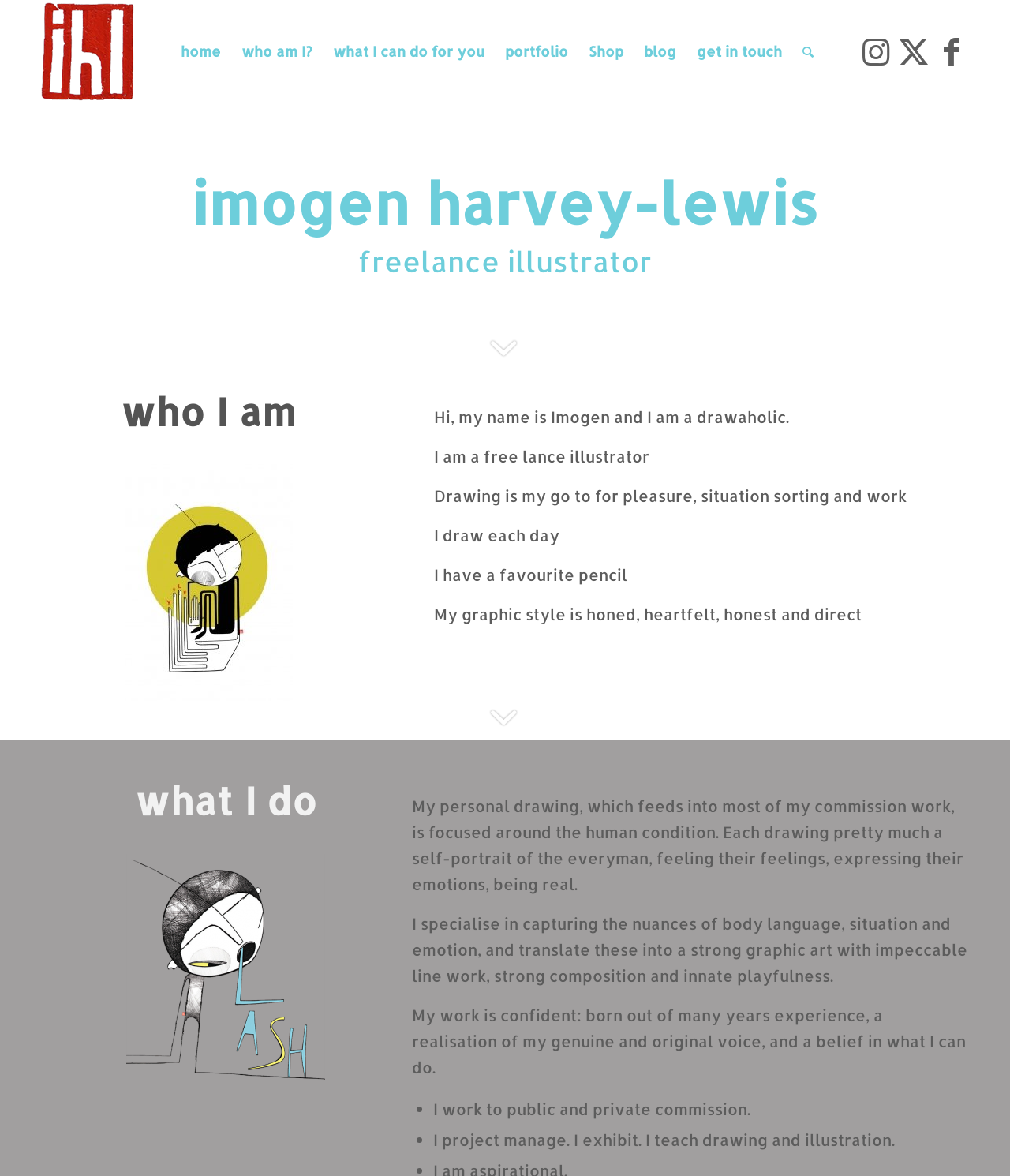Identify the bounding box coordinates necessary to click and complete the given instruction: "Click the submit button".

None